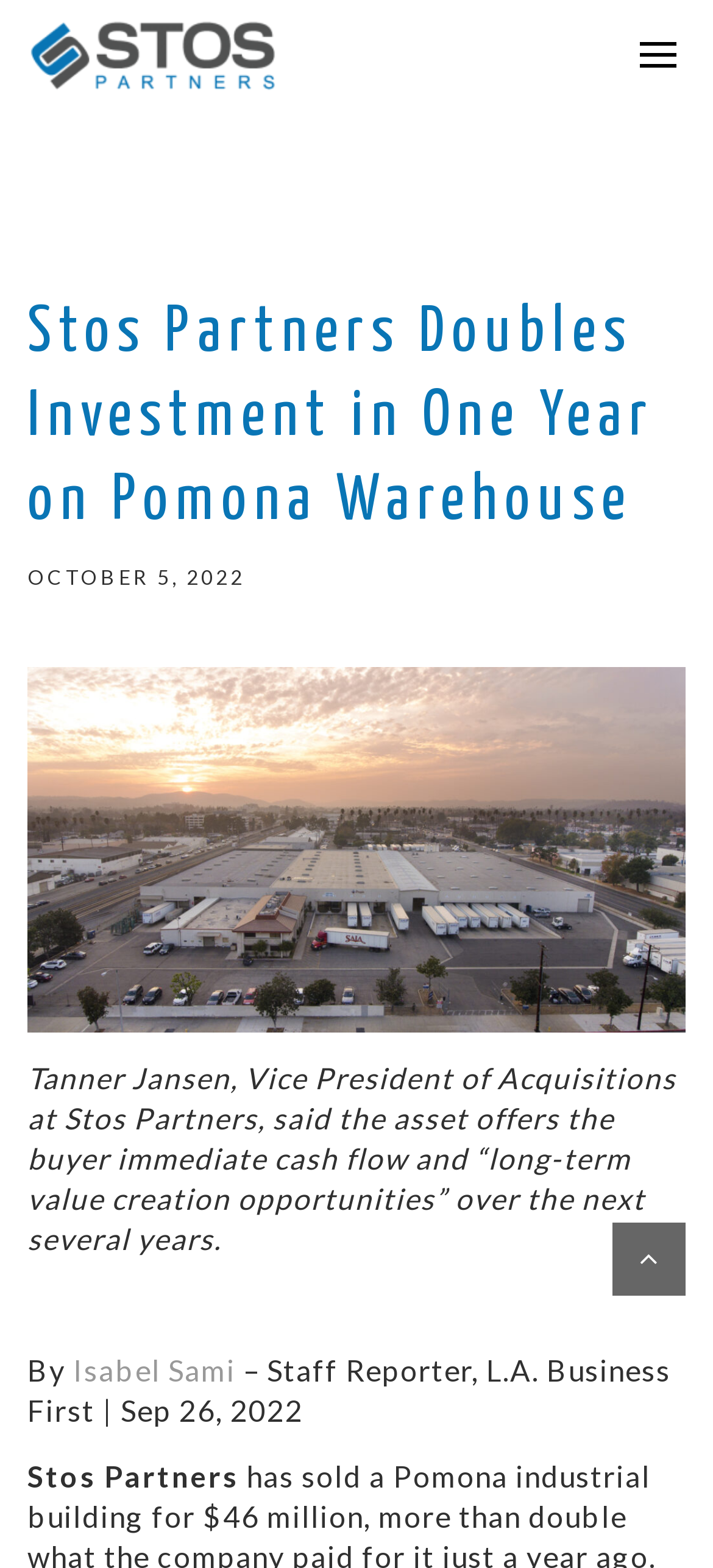With reference to the image, please provide a detailed answer to the following question: What is the position of Tanner Jansen in Stos Partners?

Tanner Jansen's position 'Vice President of Acquisitions' is mentioned in the quote from him, which is located in the middle of the article.